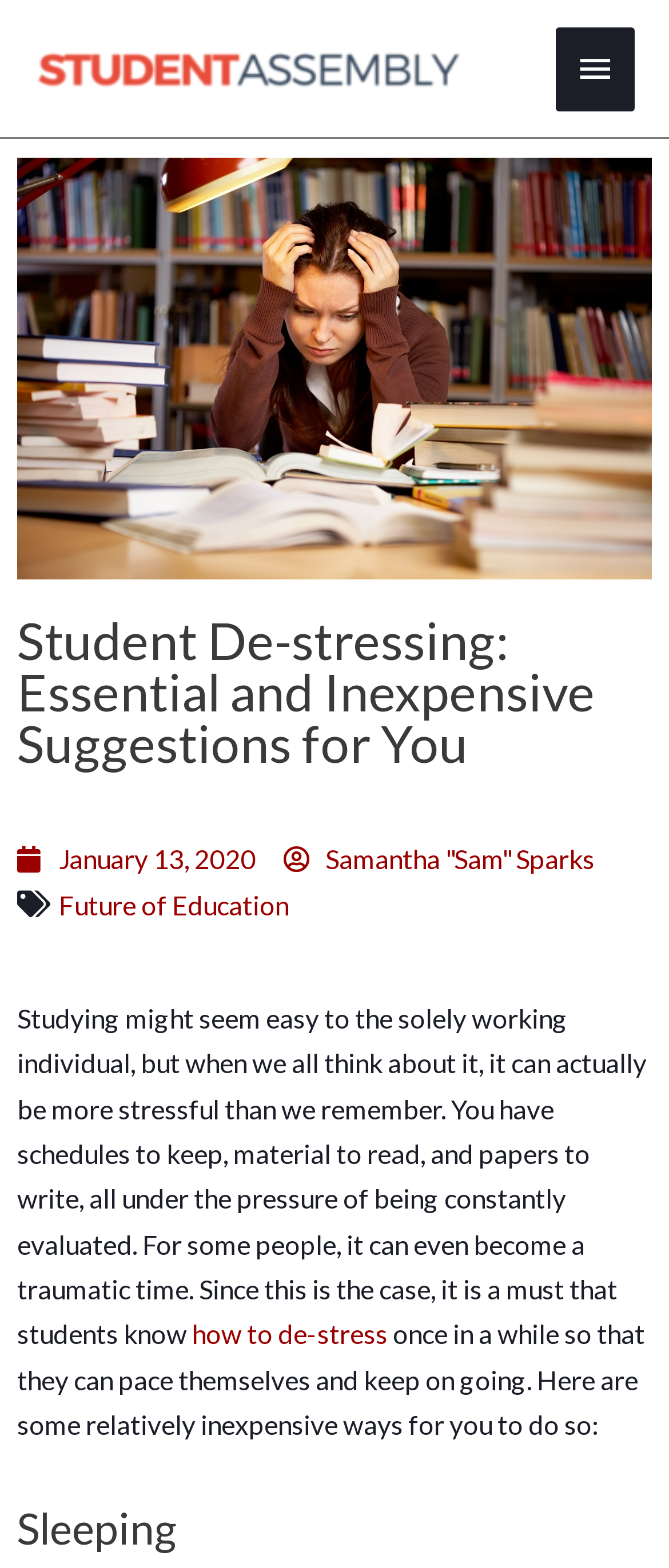Given the description: "alt="studentassembly logo"", determine the bounding box coordinates of the UI element. The coordinates should be formatted as four float numbers between 0 and 1, [left, top, right, bottom].

[0.051, 0.032, 0.692, 0.052]